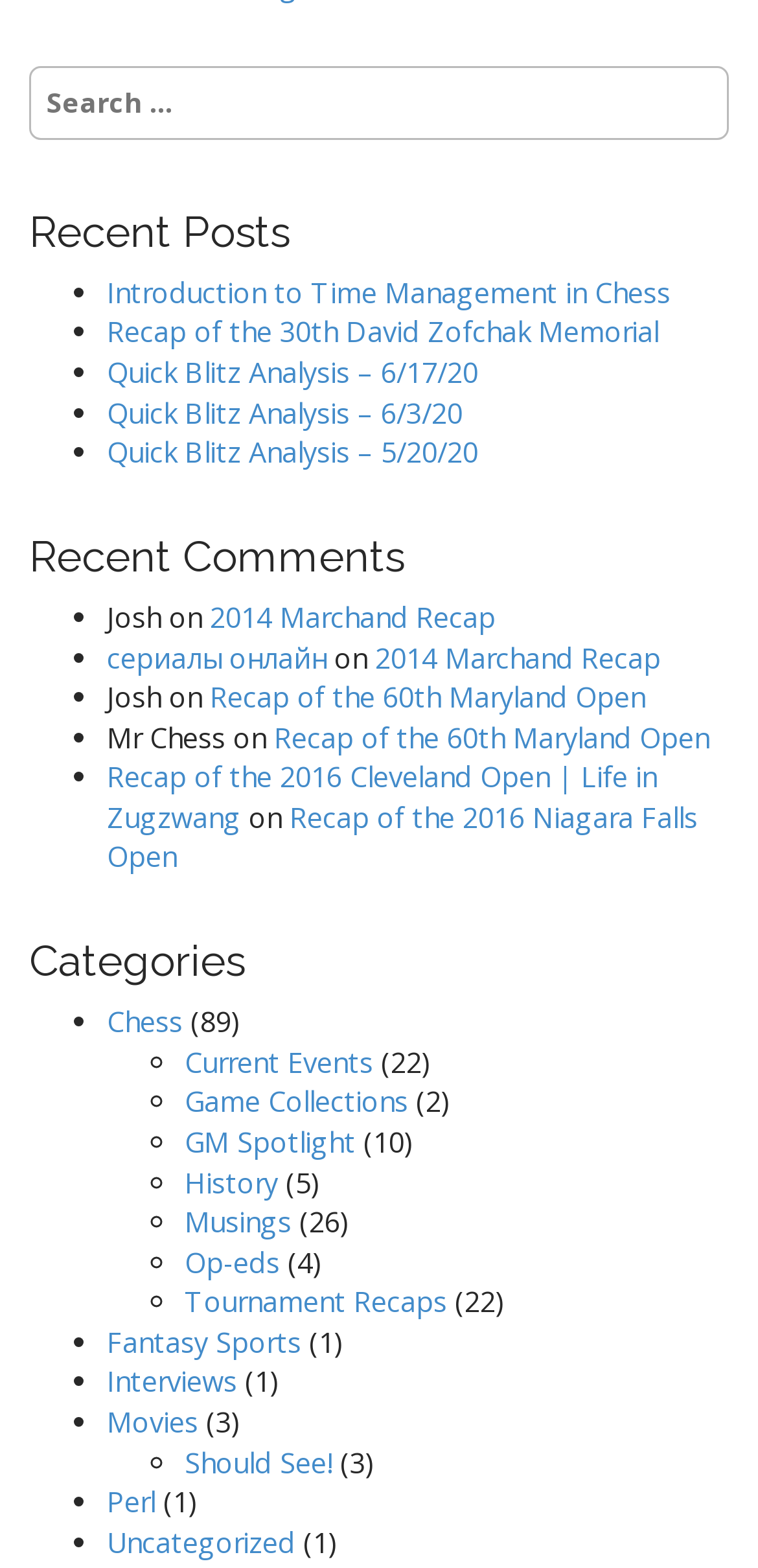Provide a short answer to the following question with just one word or phrase: What is the search box labeled as?

Search for: